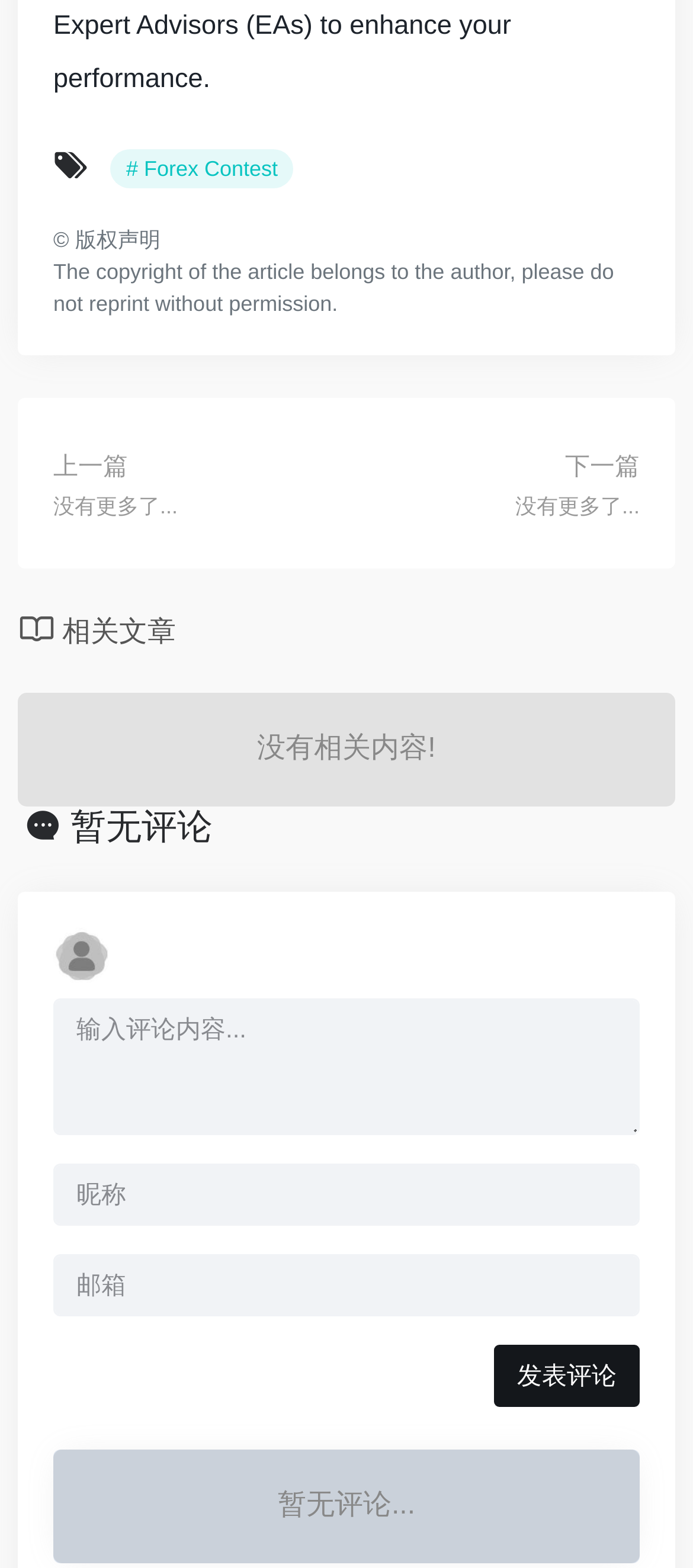Bounding box coordinates are specified in the format (top-left x, top-left y, bottom-right x, bottom-right y). All values are floating point numbers bounded between 0 and 1. Please provide the bounding box coordinate of the region this sentence describes: name="email" placeholder="邮箱"

[0.077, 0.8, 0.923, 0.839]